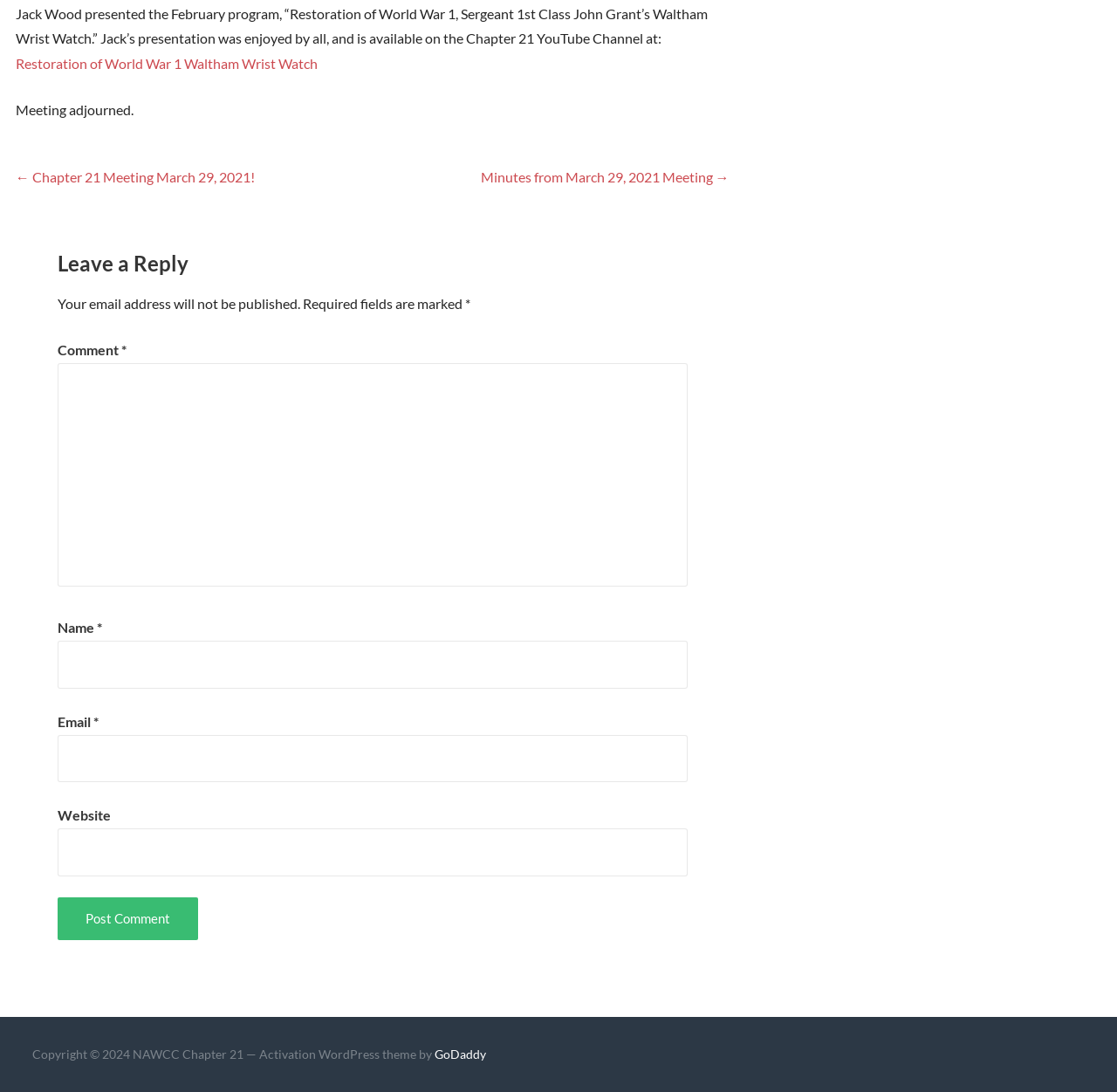Pinpoint the bounding box coordinates of the element that must be clicked to accomplish the following instruction: "Leave a comment". The coordinates should be in the format of four float numbers between 0 and 1, i.e., [left, top, right, bottom].

[0.051, 0.333, 0.615, 0.537]